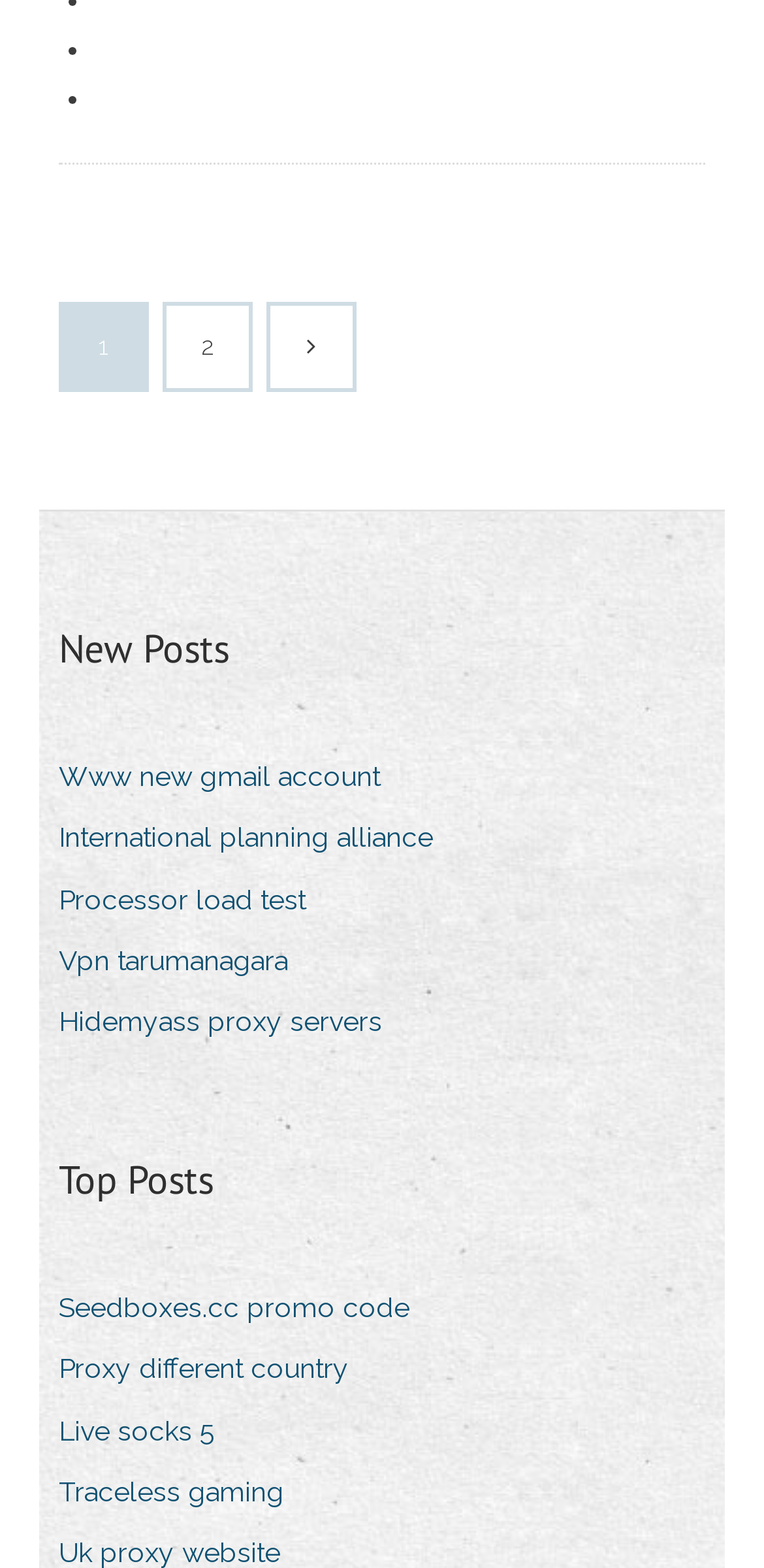Please provide the bounding box coordinates for the element that needs to be clicked to perform the following instruction: "Click on 'Seedboxes.cc promo code'". The coordinates should be given as four float numbers between 0 and 1, i.e., [left, top, right, bottom].

[0.077, 0.818, 0.574, 0.852]